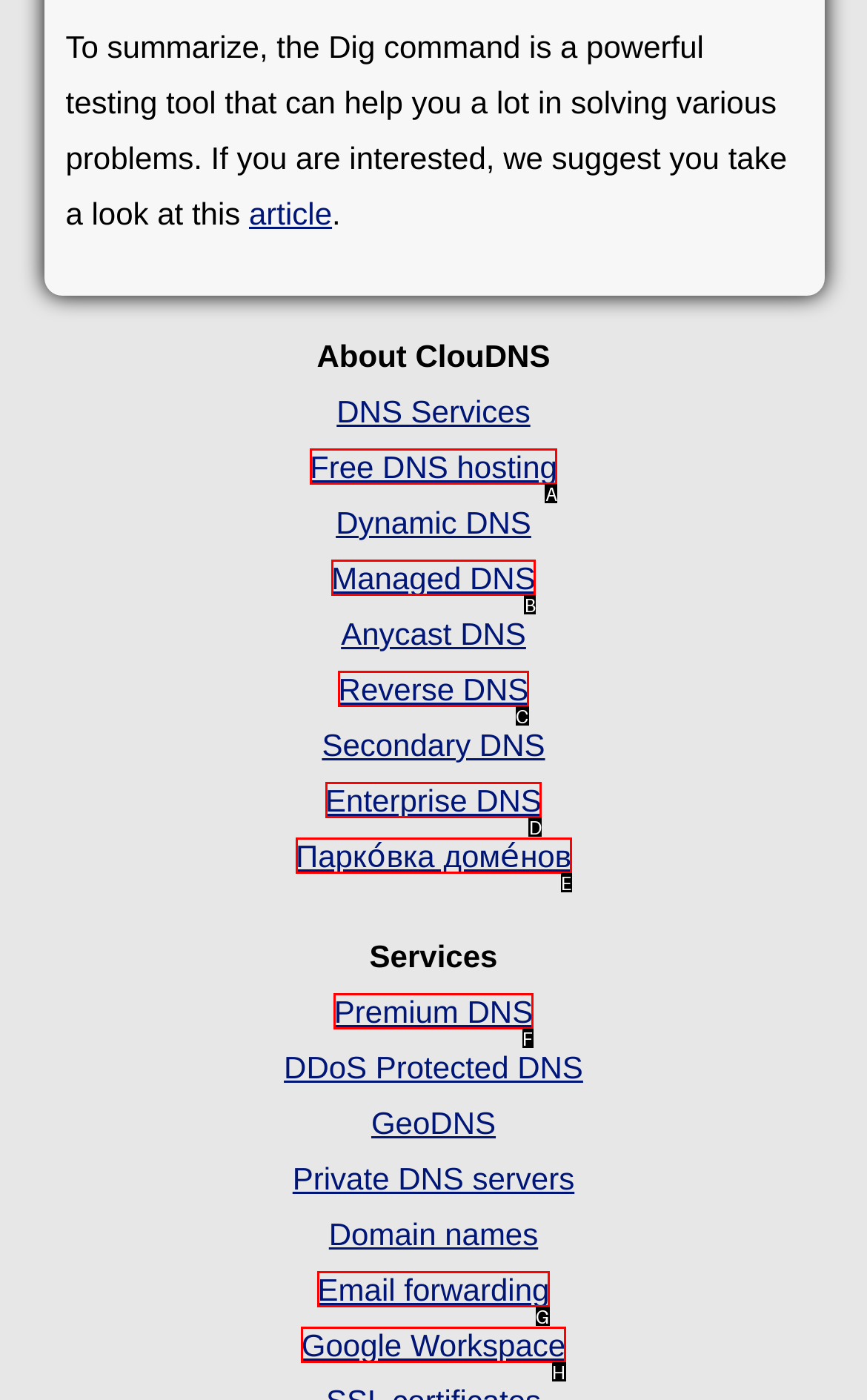Identify the HTML element that corresponds to the description: Free DNS hosting Provide the letter of the matching option directly from the choices.

A